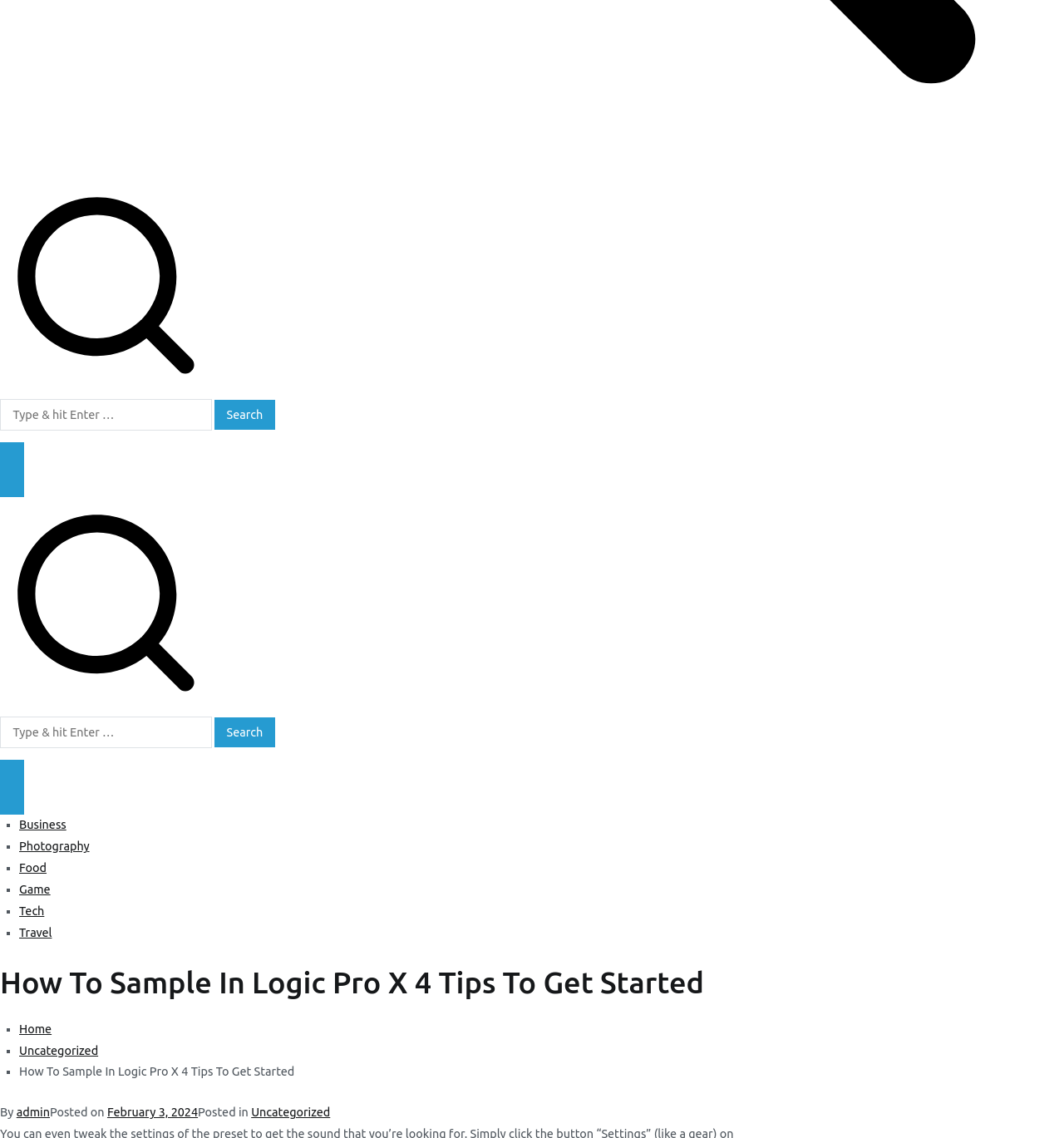Identify the bounding box for the described UI element: "parent_node: Search for: aria-label="Primary Menu"".

[0.0, 0.403, 0.022, 0.437]